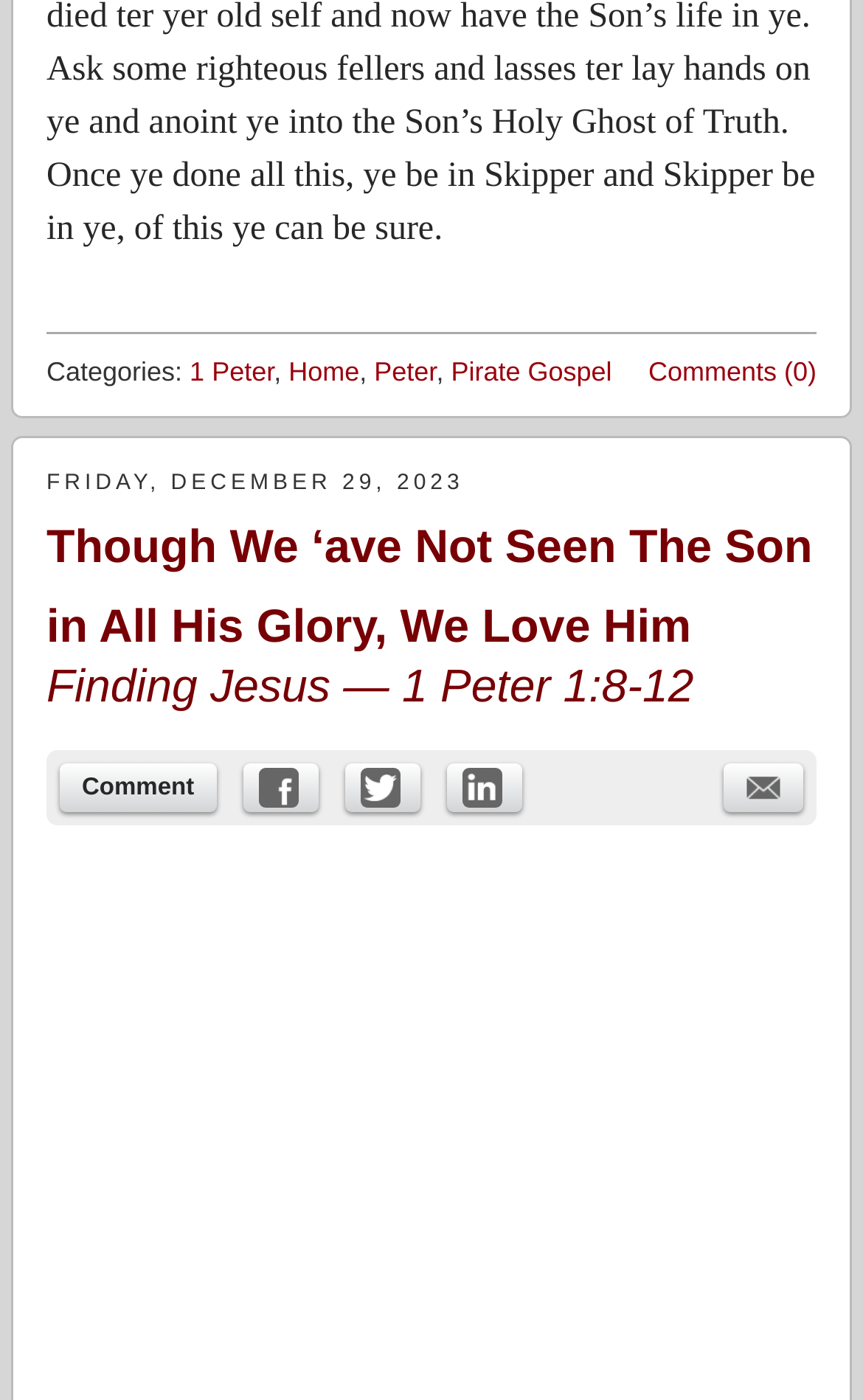Please find the bounding box coordinates of the element that must be clicked to perform the given instruction: "Share the post on Facebook". The coordinates should be four float numbers from 0 to 1, i.e., [left, top, right, bottom].

[0.281, 0.546, 0.369, 0.58]